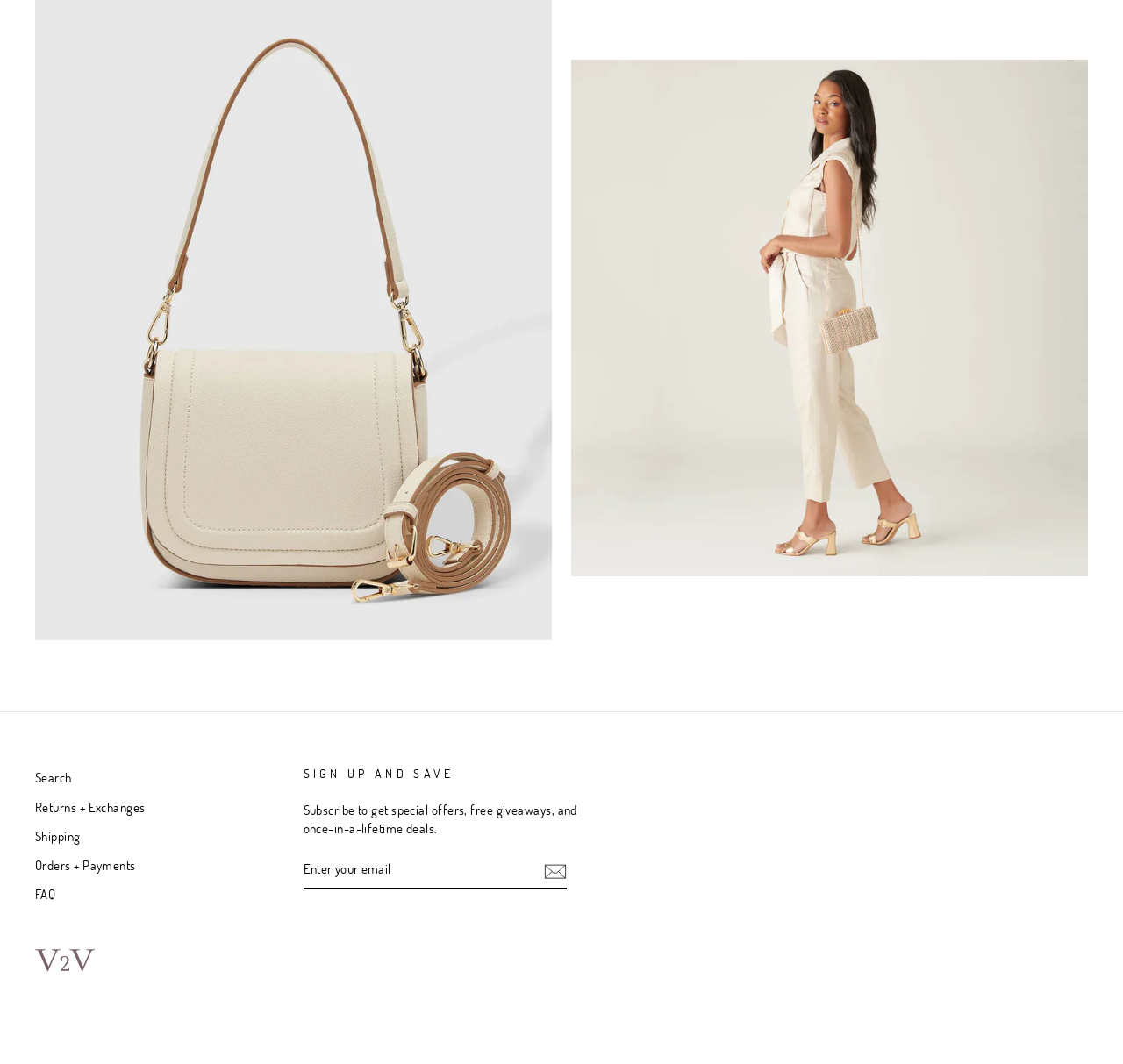Specify the bounding box coordinates for the region that must be clicked to perform the given instruction: "Search".

[0.031, 0.719, 0.064, 0.743]